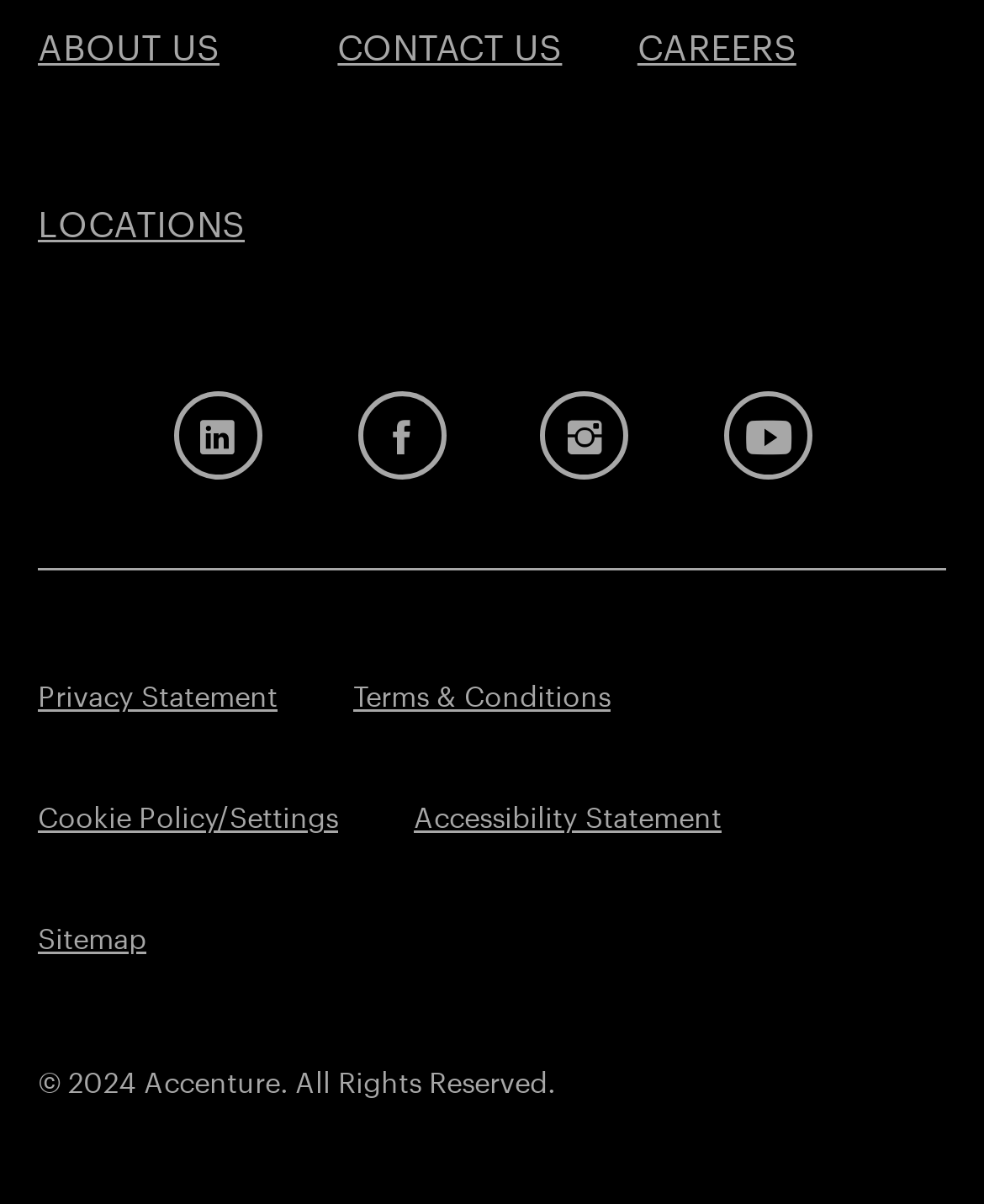Given the description: "Locations", determine the bounding box coordinates of the UI element. The coordinates should be formatted as four float numbers between 0 and 1, [left, top, right, bottom].

[0.038, 0.16, 0.249, 0.206]